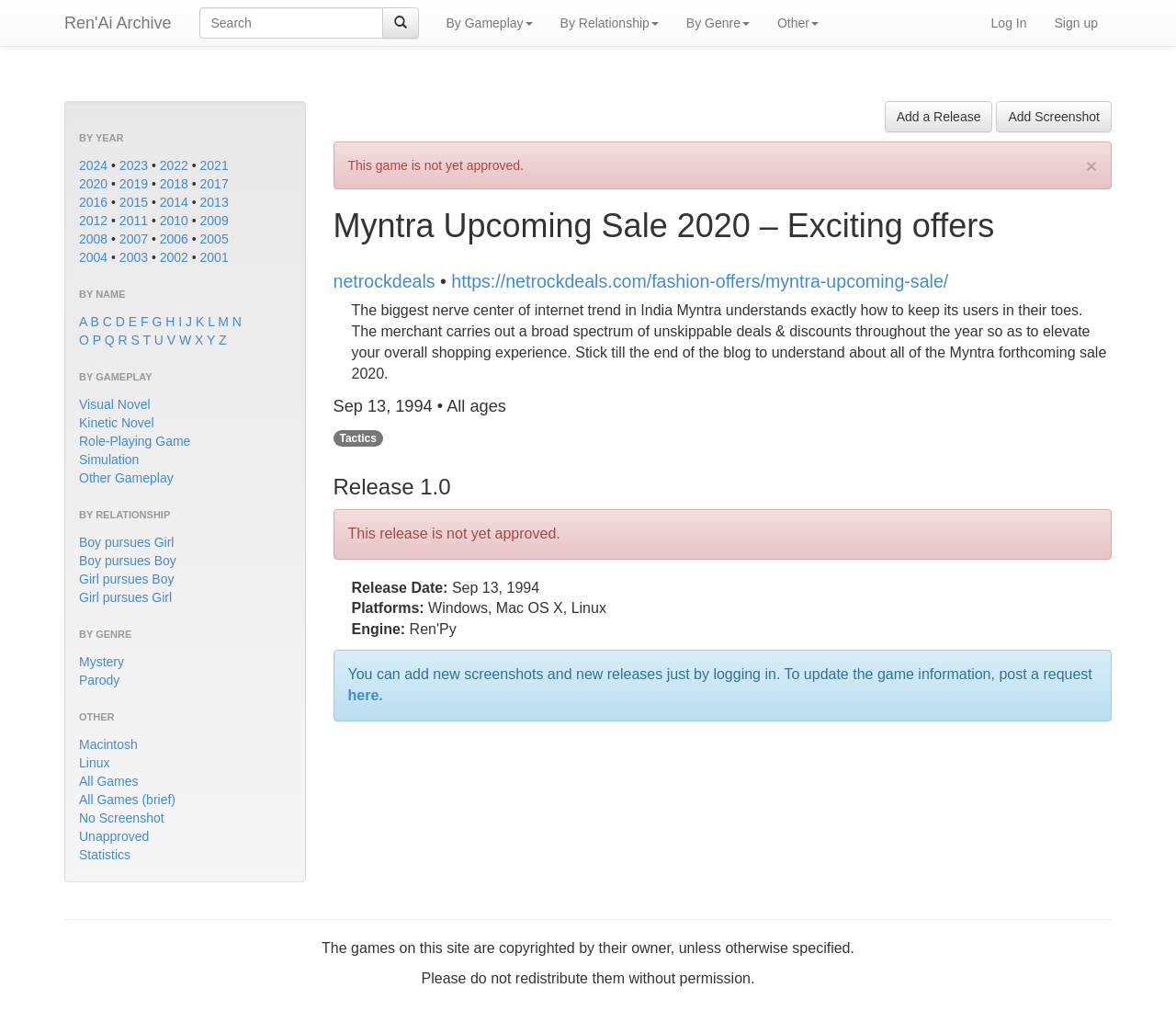What is the headline of the webpage?

Myntra Upcoming Sale 2020 – Exciting offers